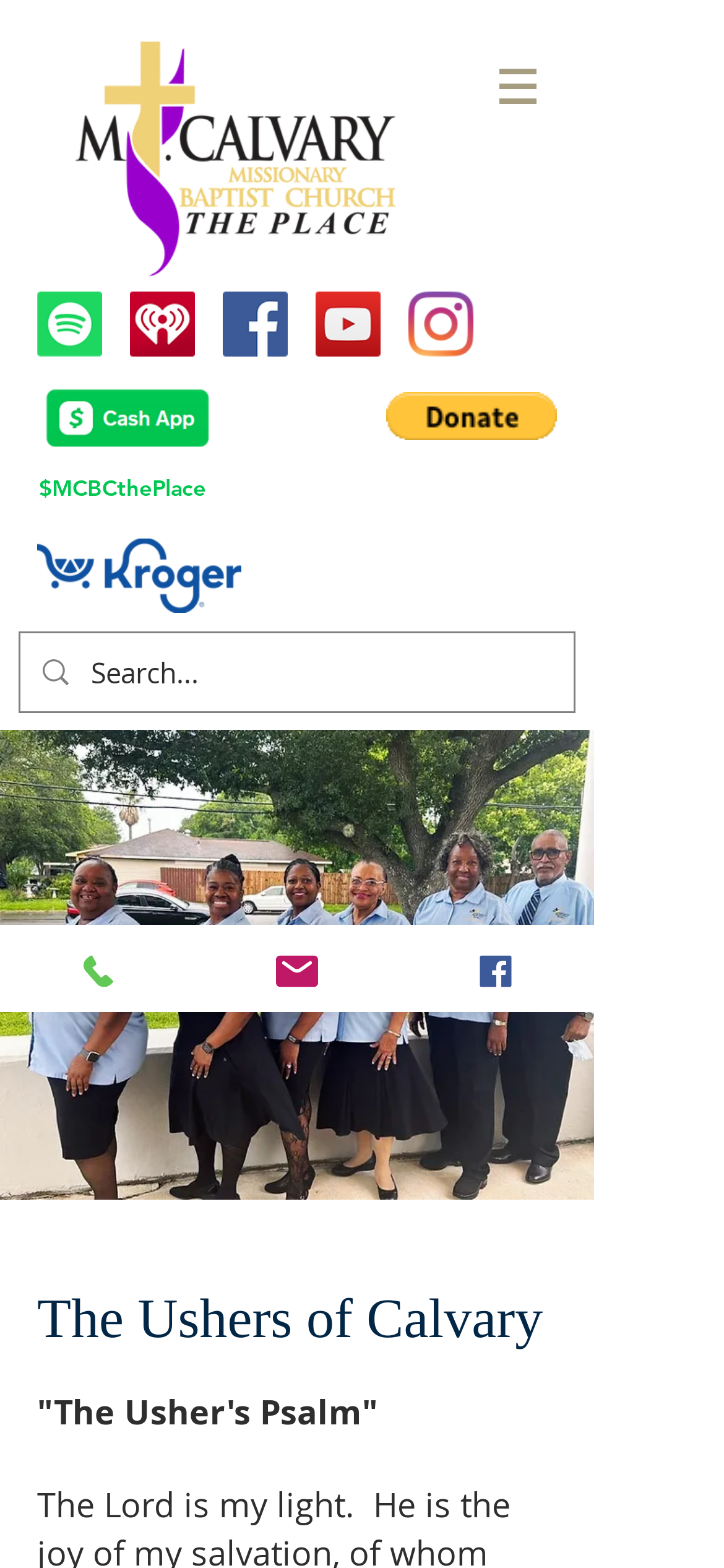Please find the bounding box for the UI component described as follows: "aria-label="iheart radio"".

[0.179, 0.186, 0.269, 0.227]